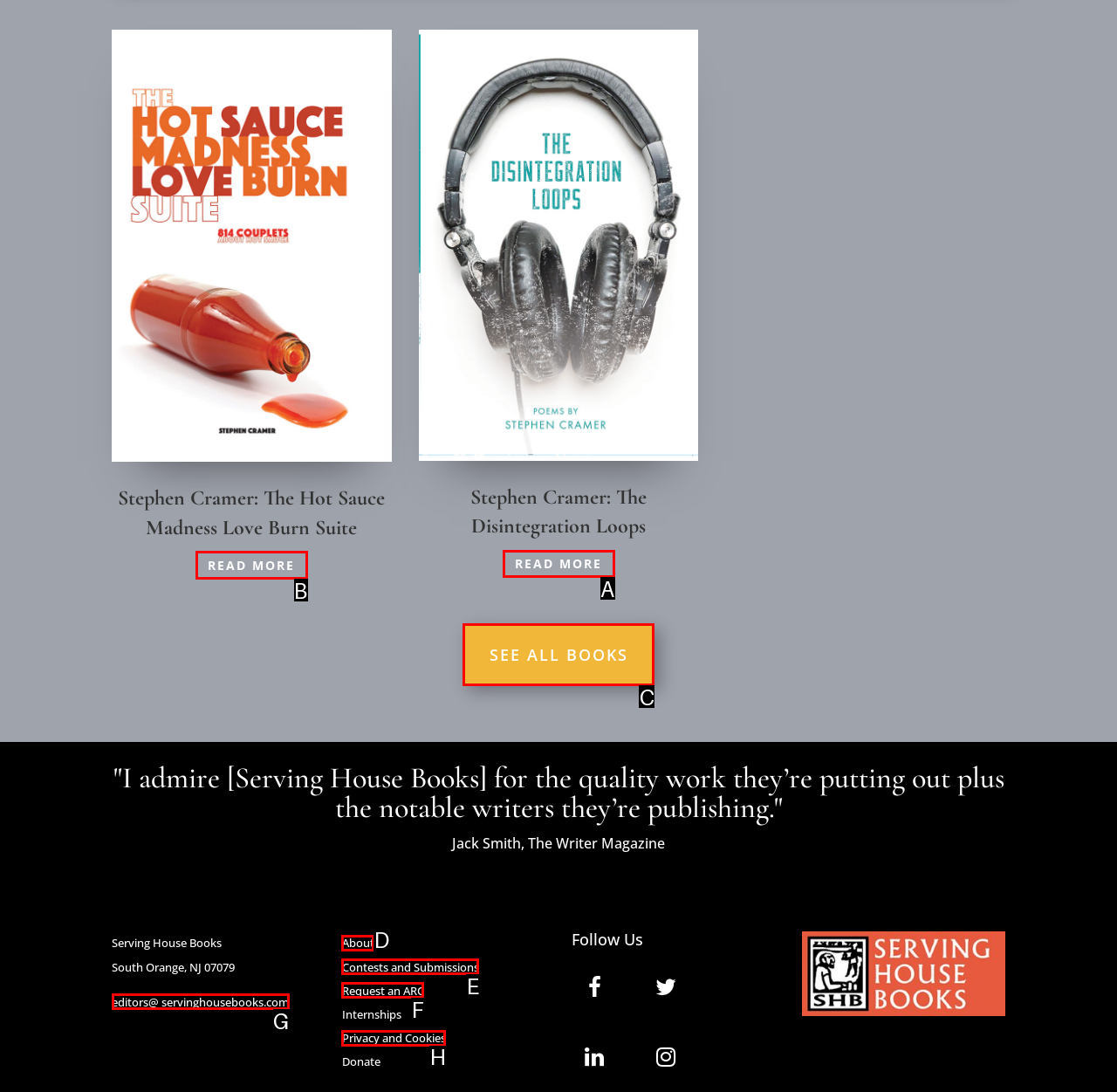From the given options, choose the one to complete the task: Contact Midwest Sprinkler
Indicate the letter of the correct option.

None